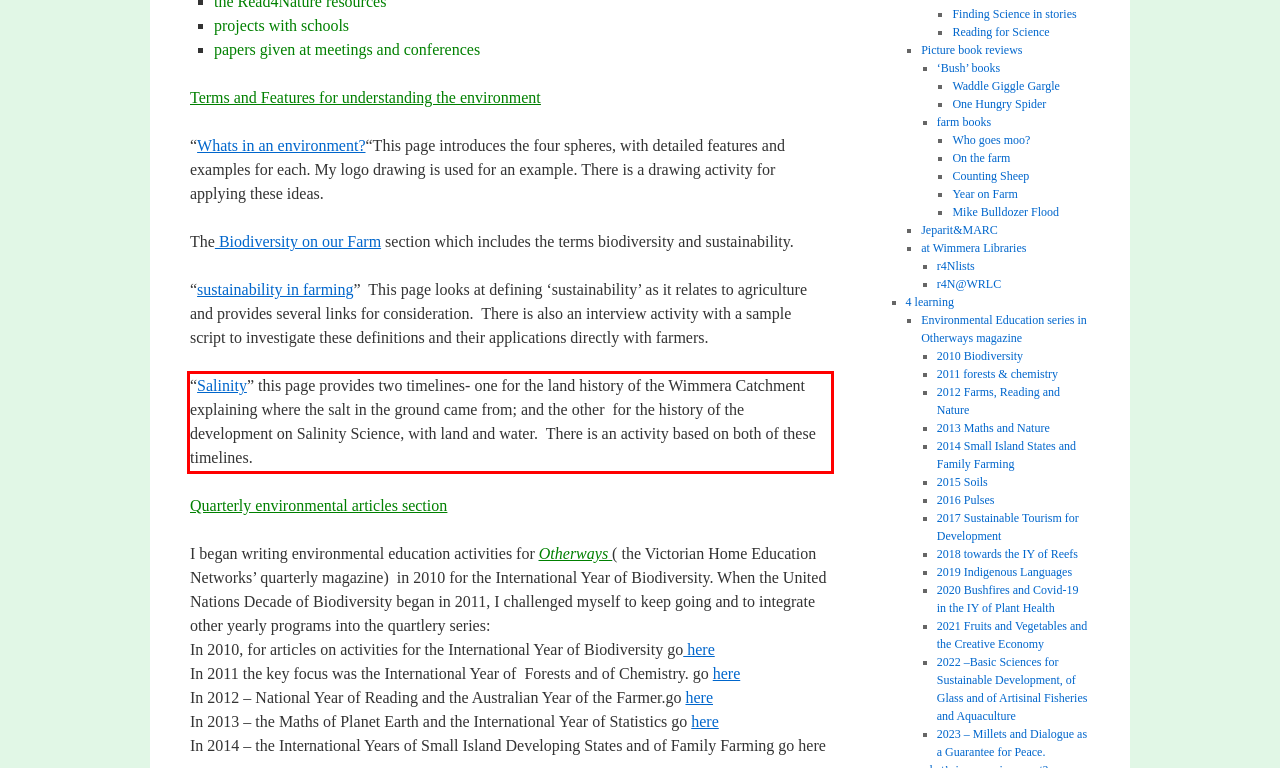Identify the text inside the red bounding box in the provided webpage screenshot and transcribe it.

“Salinity” this page provides two timelines- one for the land history of the Wimmera Catchment explaining where the salt in the ground came from; and the other for the history of the development on Salinity Science, with land and water. There is an activity based on both of these timelines.